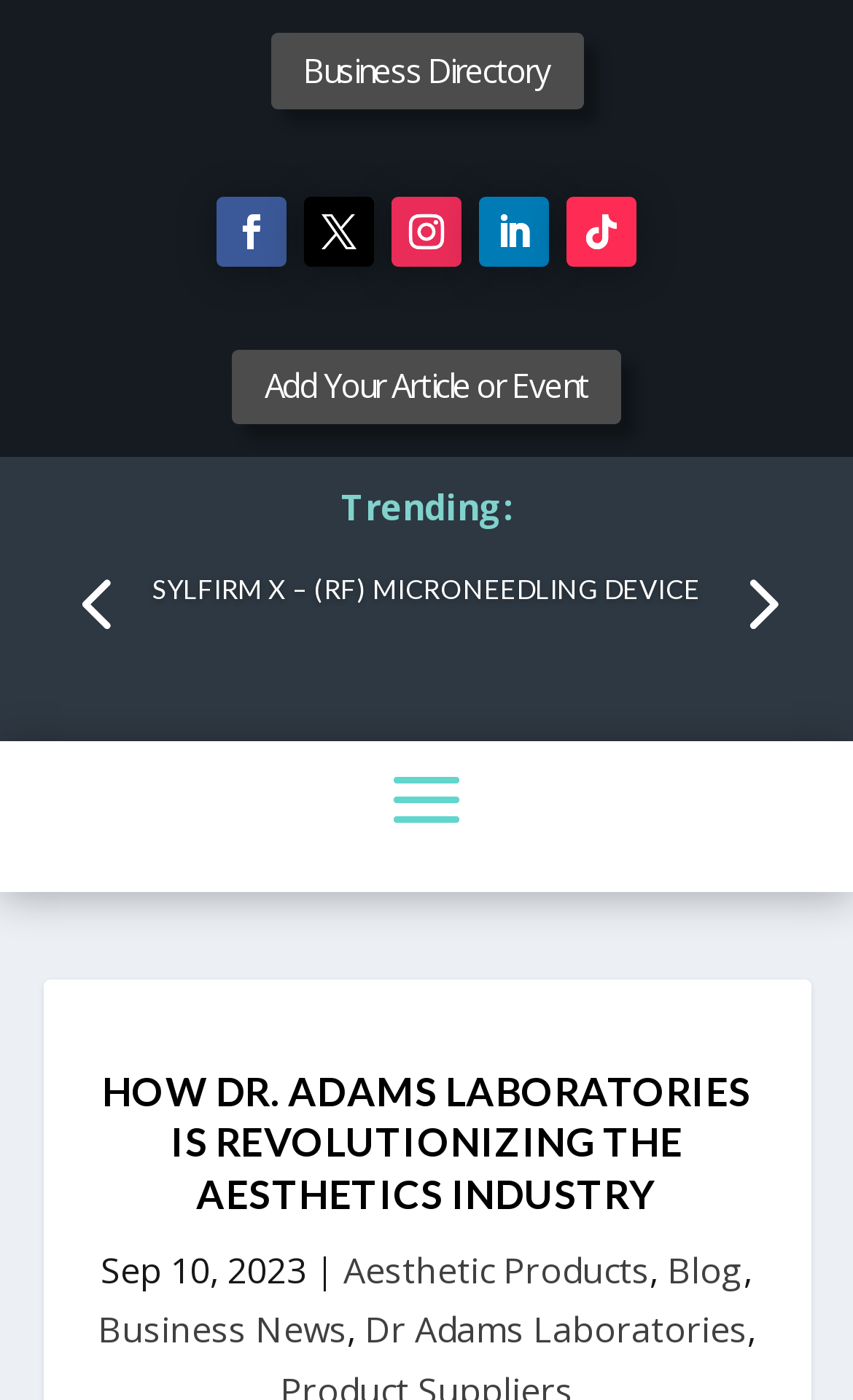Create a detailed summary of all the visual and textual information on the webpage.

The webpage appears to be an article from The Harley Street Journal, titled "How Dr. Adams Laboratories is Revolutionizing the Aesthetics Industry". At the top, there are several links, including "Business Directory 5", some social media icons, and "Add Your Article or Event 5". 

Below these links, there is a section labeled "Trending:", followed by a table containing an article titled "SYLFIRM X – (RF) MICRONEEDLING DEVICE", which has a link to the article. 

On the left side, there are pagination links, with "4" and "5" indicating the current page number. 

The main article title "HOW DR. ADAMS LABORATORIES IS REVOLUTIONIZING THE AESTHETICS INDUSTRY" is prominently displayed, followed by the date "Sep 10, 2023". 

Below the date, there are links to related topics, including "Aesthetic Products", "Blog", and "Business News", separated by commas. 

Finally, at the bottom, there is a link to "Dr Adams Laboratories".